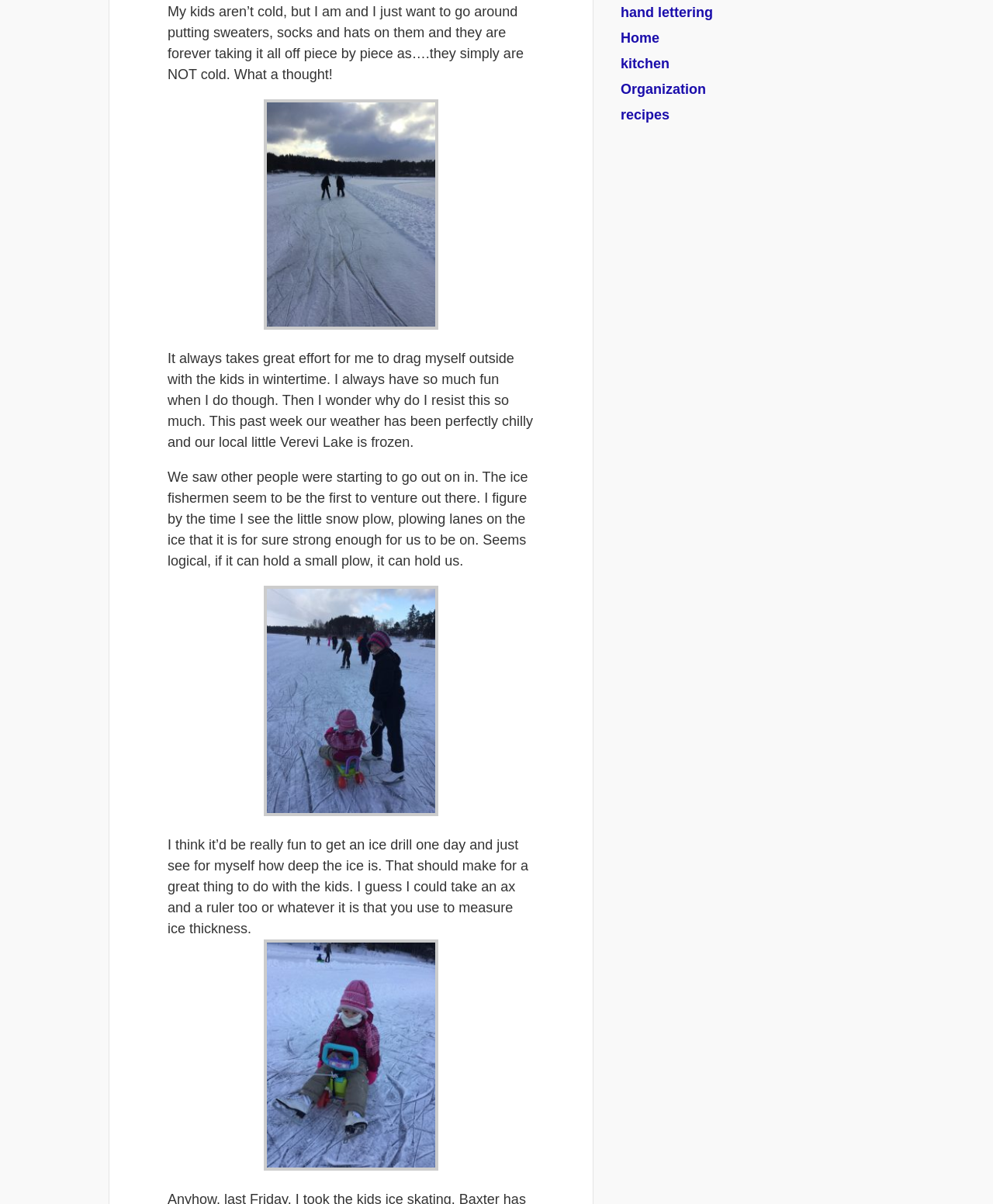Provide the bounding box coordinates for the UI element described in this sentence: "hand lettering". The coordinates should be four float values between 0 and 1, i.e., [left, top, right, bottom].

[0.625, 0.004, 0.718, 0.017]